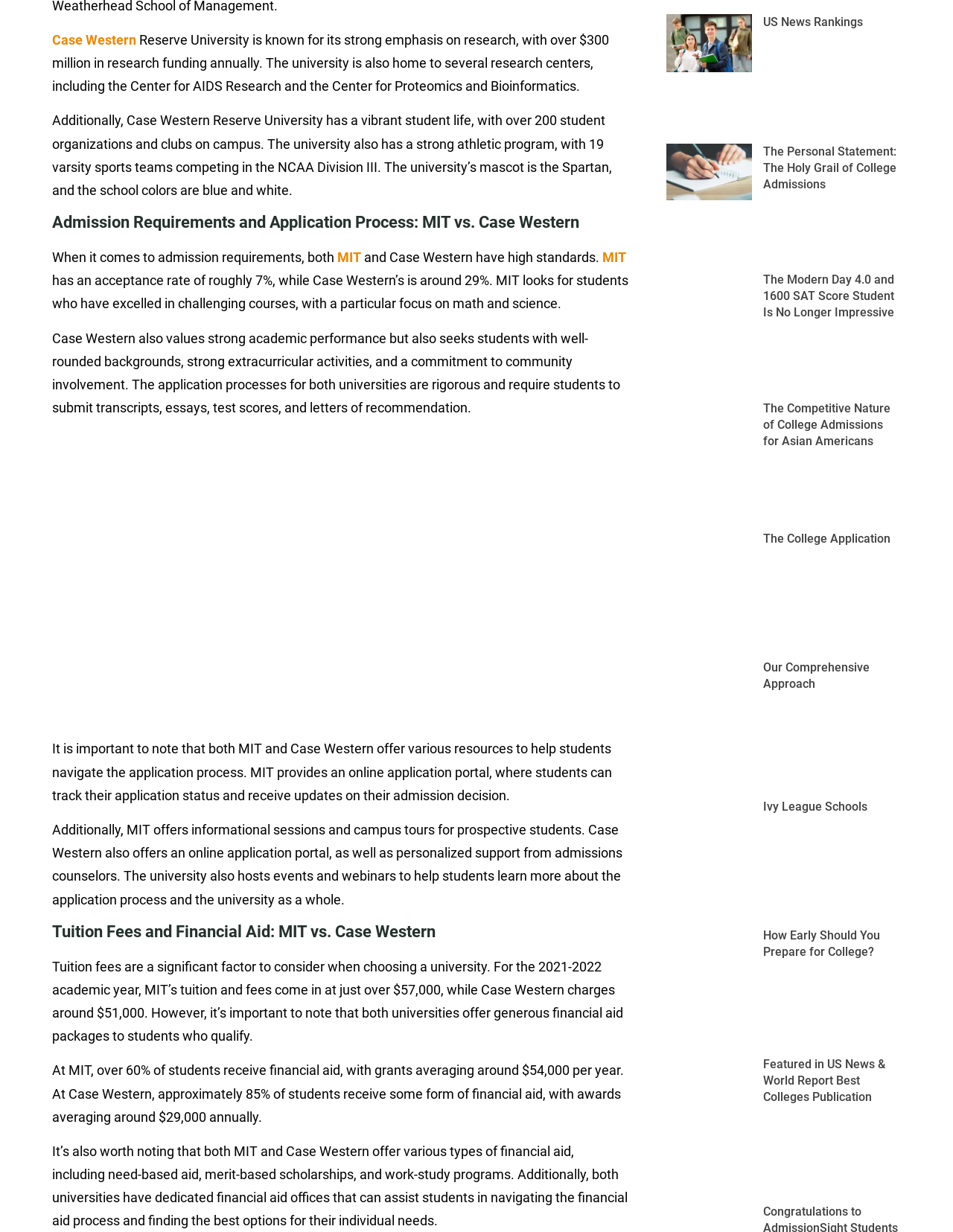Provide your answer in a single word or phrase: 
What is the acceptance rate of MIT?

7%